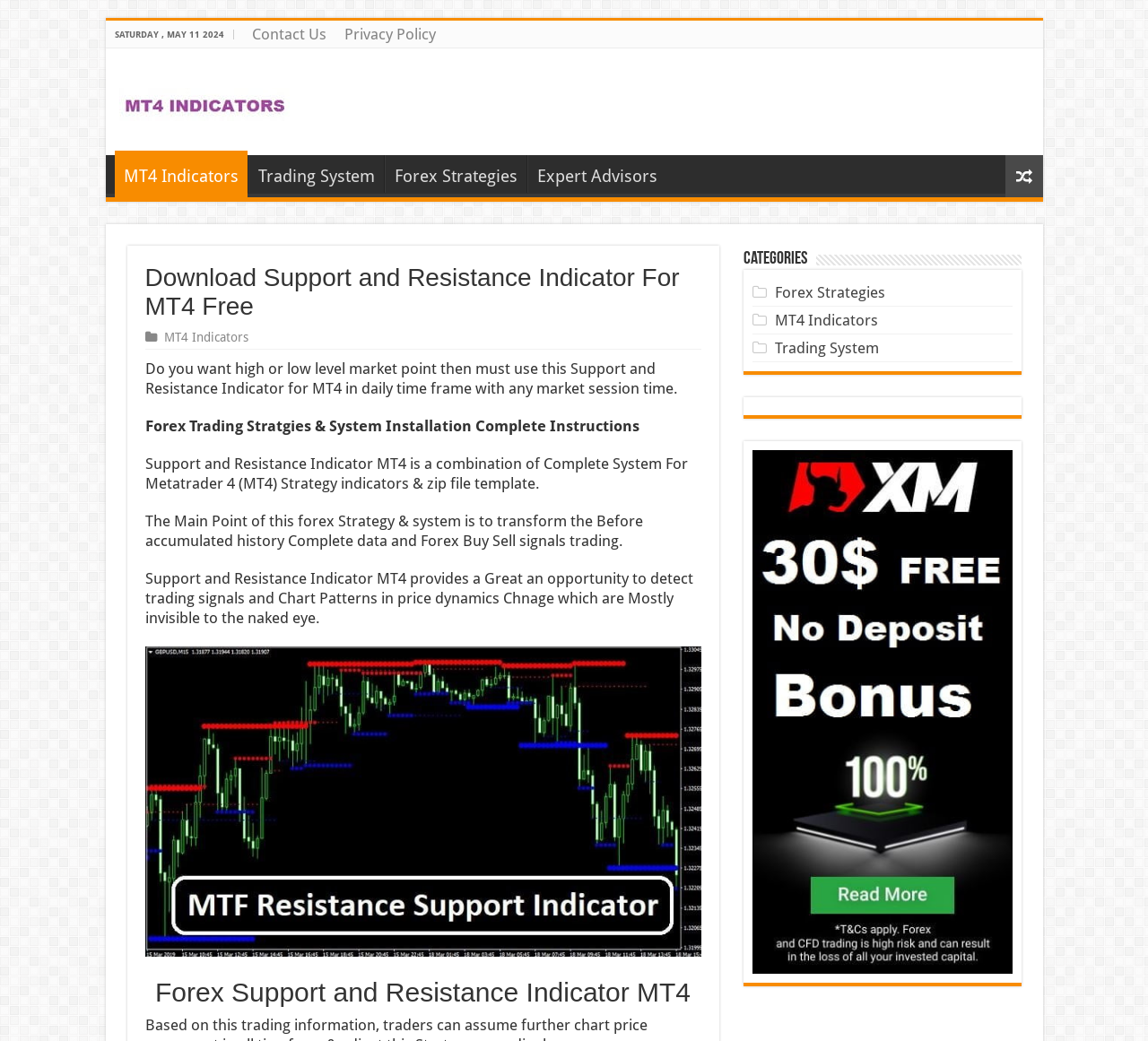Highlight the bounding box of the UI element that corresponds to this description: "parent_node: MT4 Indicators".

[0.875, 0.149, 0.908, 0.189]